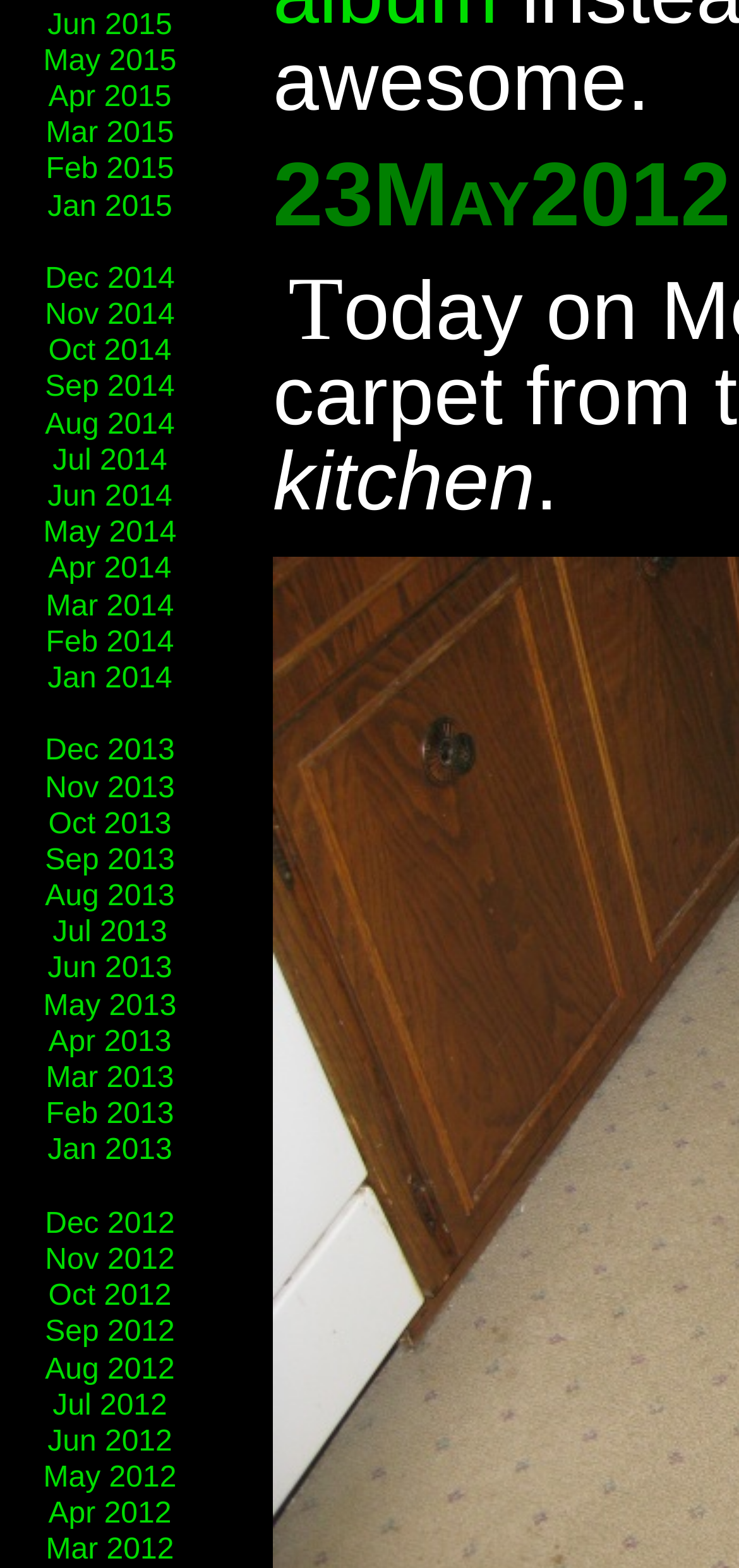What is the category of the webpage?
Examine the image and provide an in-depth answer to the question.

I found a static text element on the webpage that reads 'kitchen', which suggests that the webpage is related to kitchen or cooking.